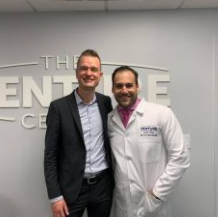Give an in-depth description of what is happening in the image.

In this photo, Mr. Rune Fisker, Vice President of 3Shape, poses alongside a representative from The Denture Center. The backdrop features the center's logo prominently displayed on the wall, signifying the partnership in advancing Digital Denture Technology. This visit coincides with a focus on innovations within the dental industry, highlighting 3Shape's contributions through their advanced 3D scanners and CAD/CAM software solutions. Both individuals appear enthusiastic and engaged, reflecting the collaborative spirit of the day as they discuss and share insights on enhancing patient experiences with digital dentures. The event emphasizes The Denture Center's role as a beta tester for 3Shape's cutting-edge technology.